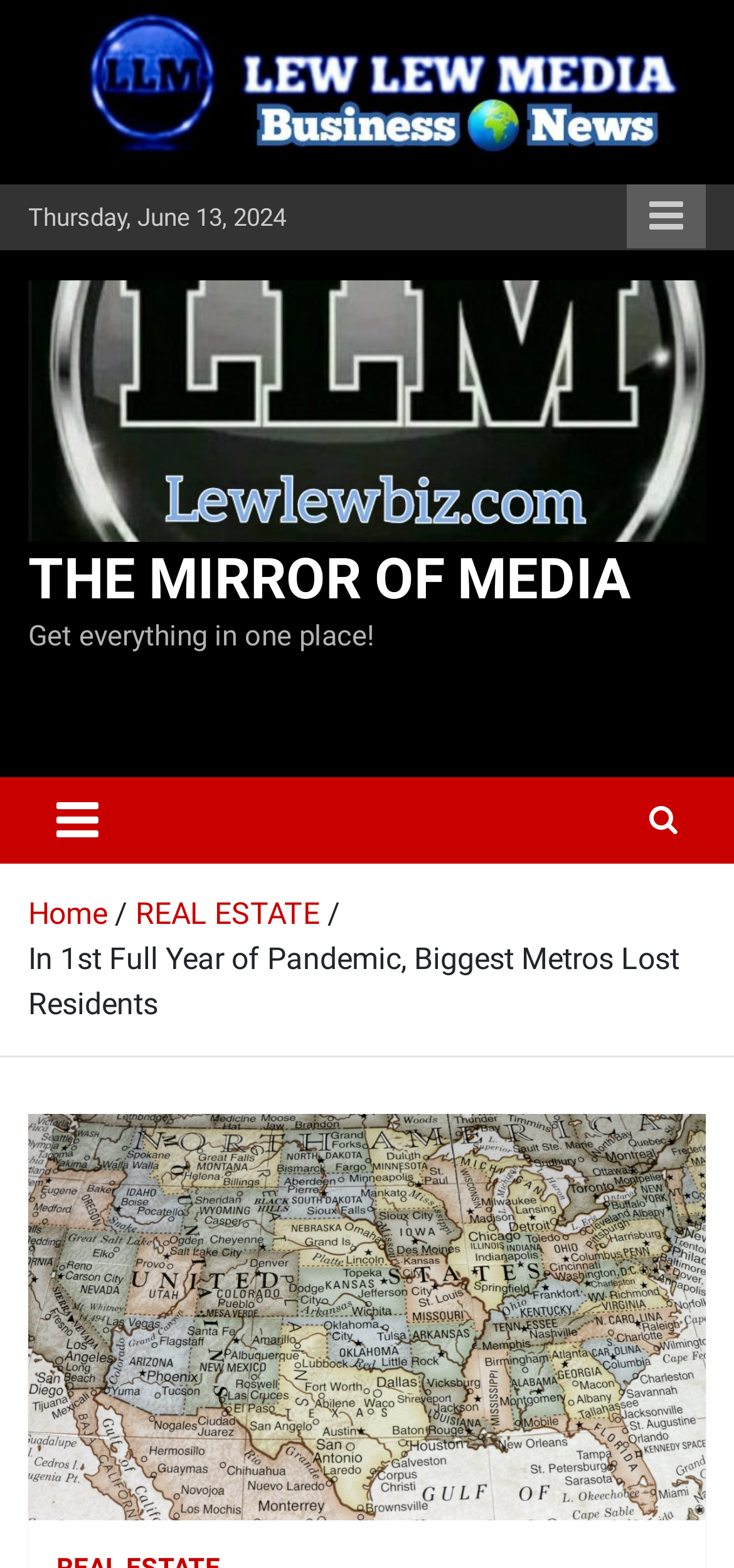What is the category of the article?
Please use the visual content to give a single word or phrase answer.

REAL ESTATE